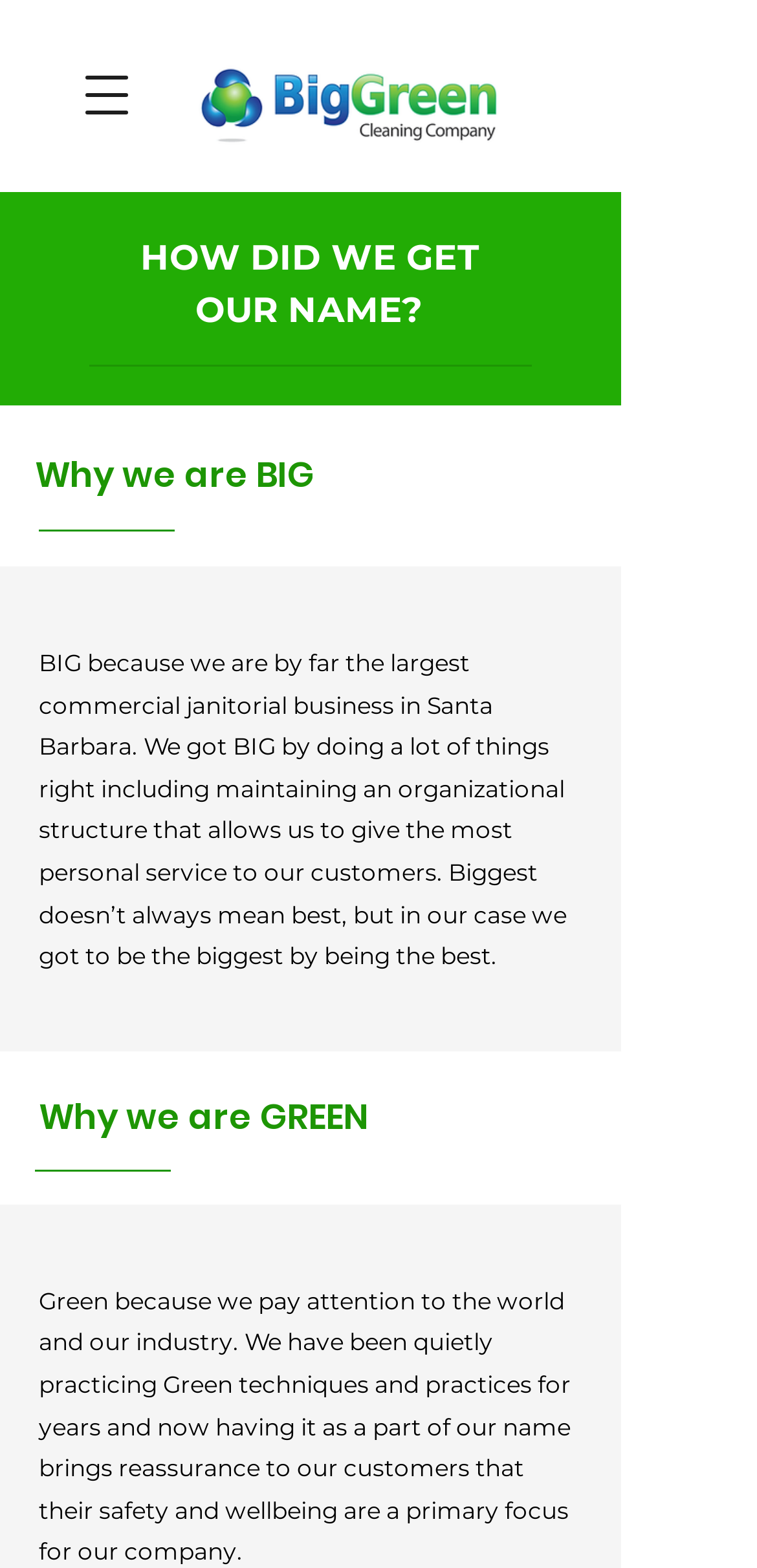What is the company's primary focus?
Using the picture, provide a one-word or short phrase answer.

Customer safety and wellbeing